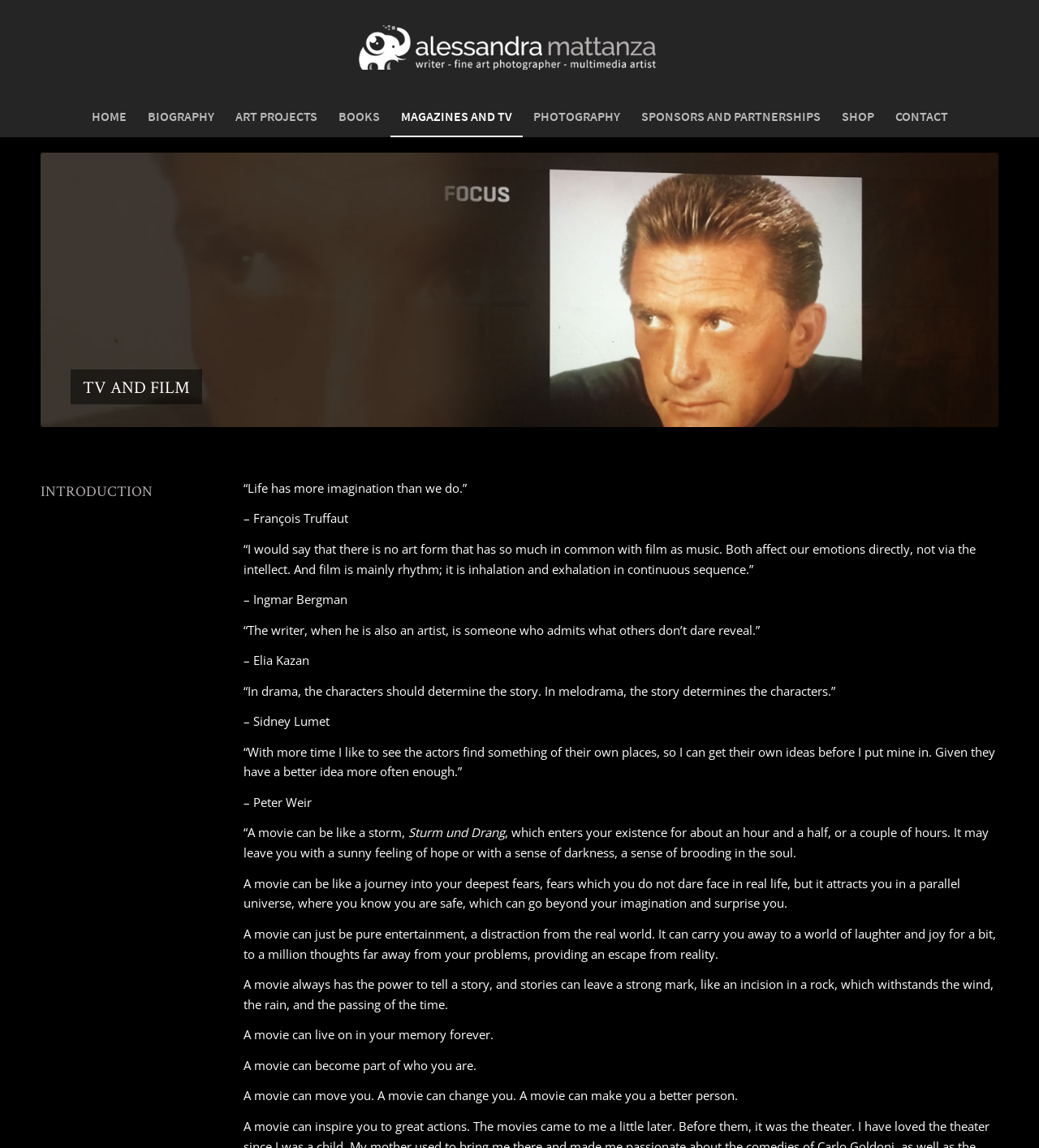Please identify the bounding box coordinates of the clickable element to fulfill the following instruction: "View ART PROJECTS page". The coordinates should be four float numbers between 0 and 1, i.e., [left, top, right, bottom].

[0.216, 0.083, 0.315, 0.119]